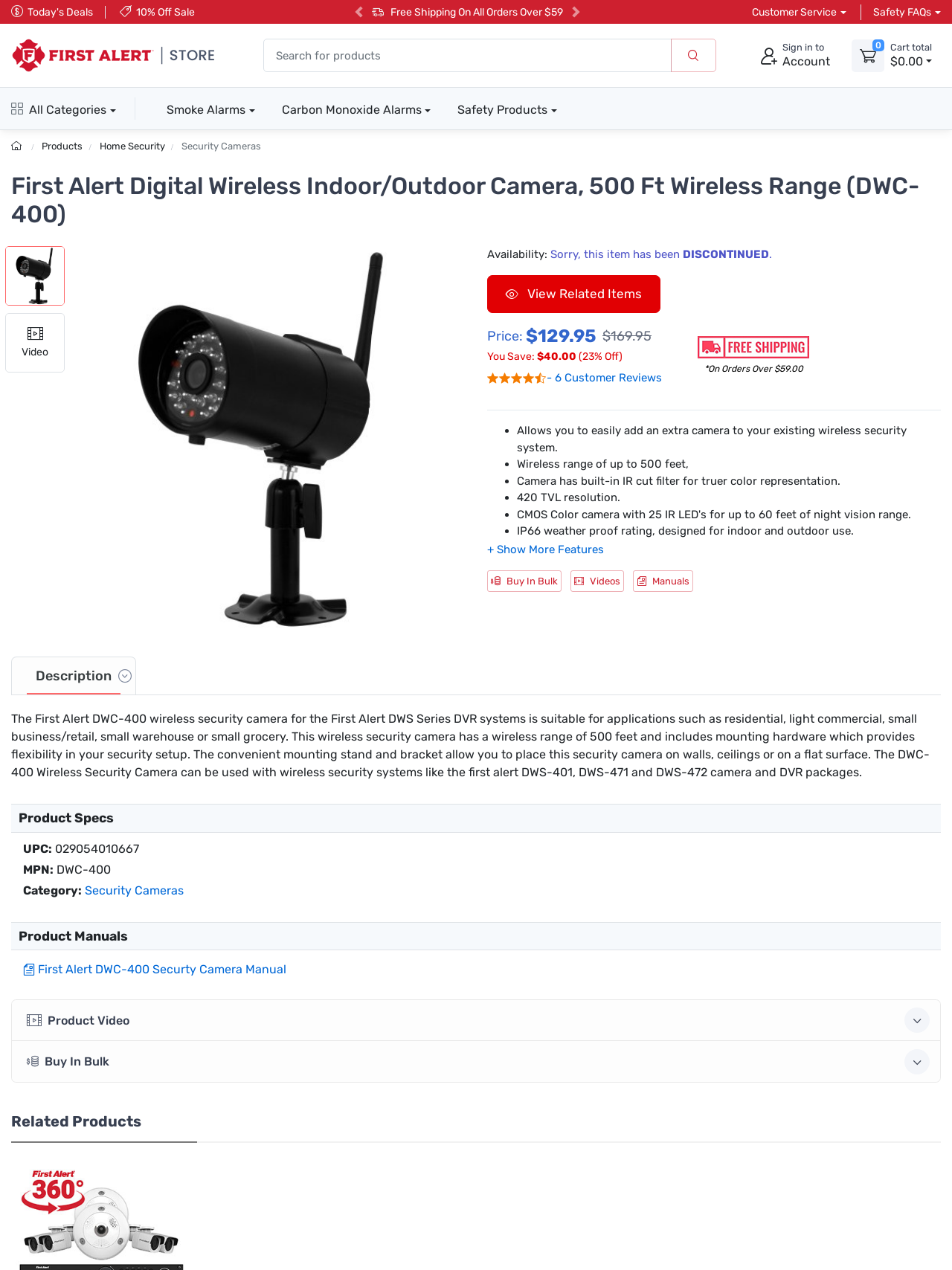Please provide the bounding box coordinates in the format (top-left x, top-left y, bottom-right x, bottom-right y). Remember, all values are floating point numbers between 0 and 1. What is the bounding box coordinate of the region described as: » Our Clients

None